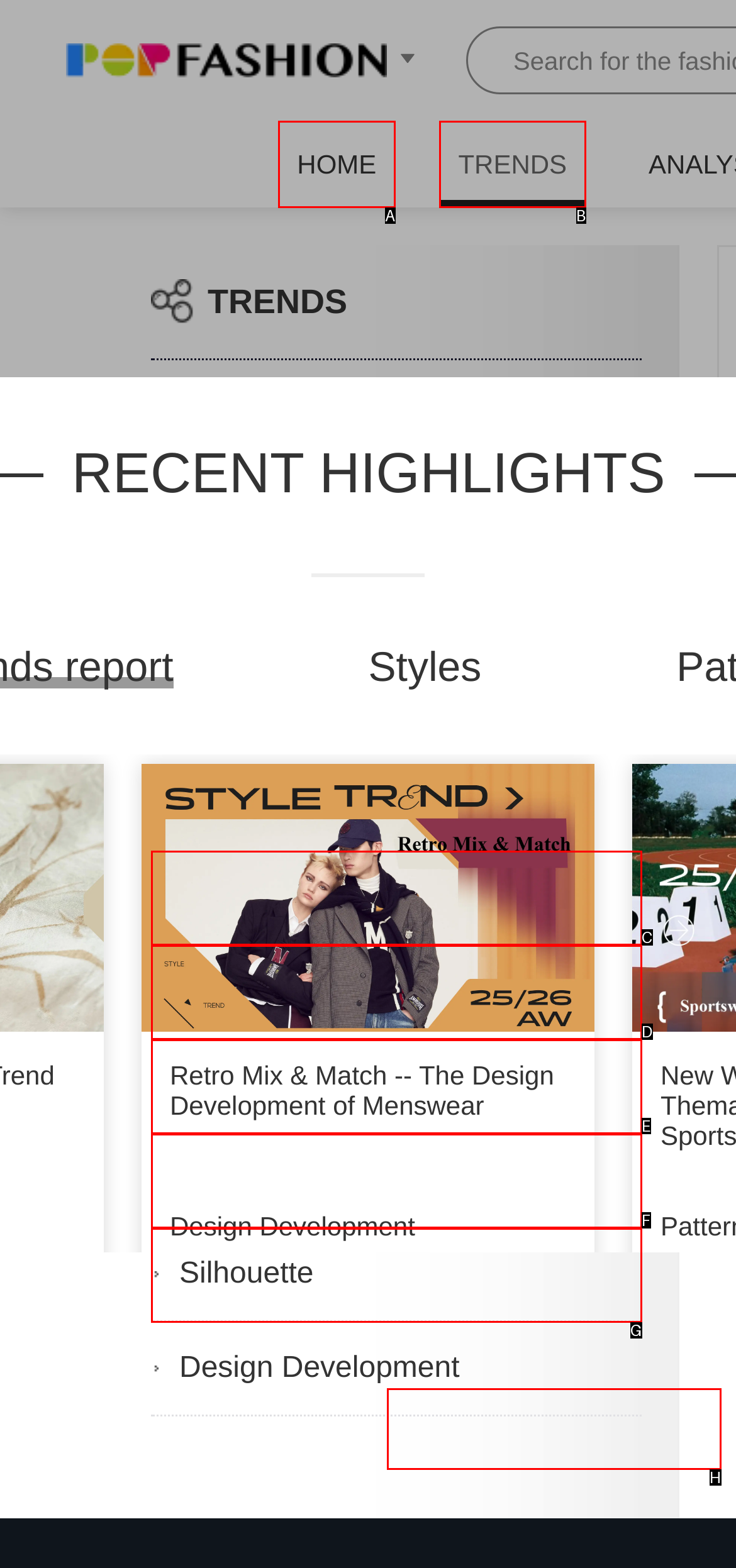From the options presented, which lettered element matches this description: Pattern
Reply solely with the letter of the matching option.

D